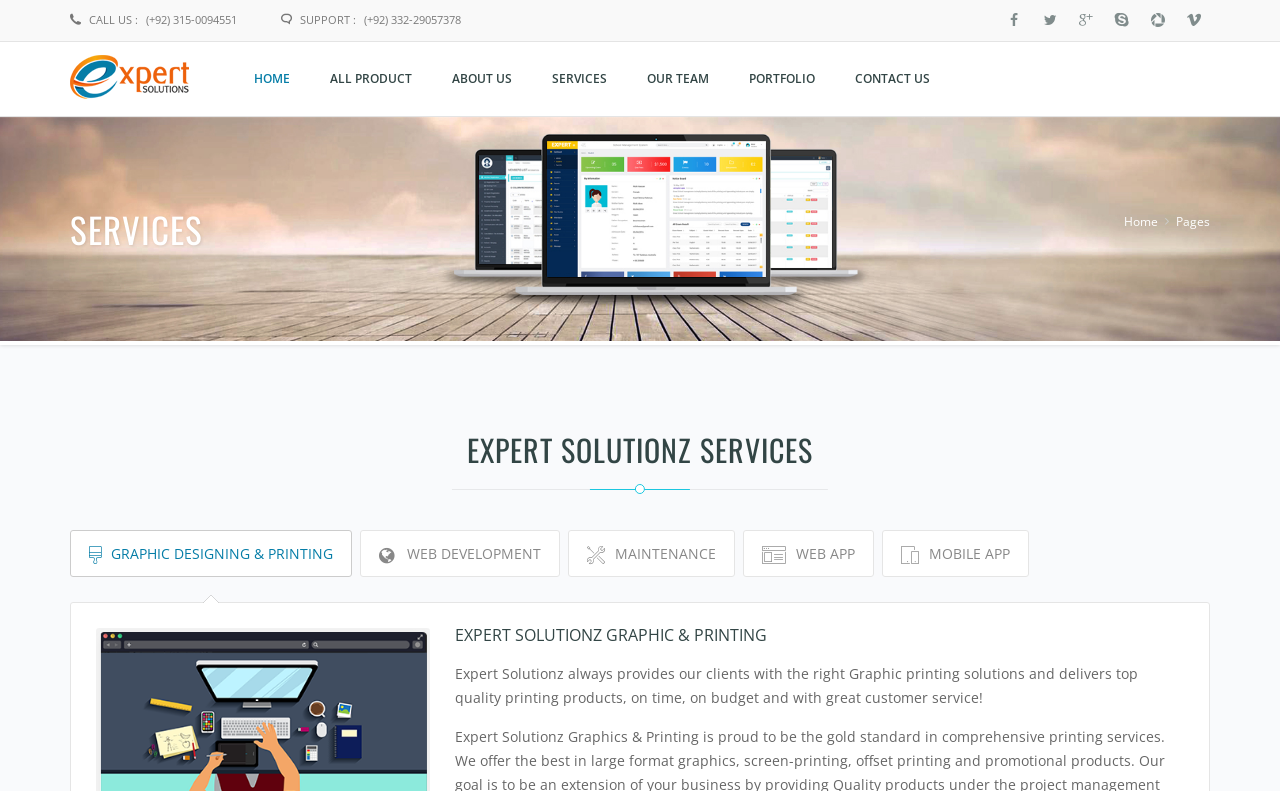Find the bounding box coordinates of the element to click in order to complete this instruction: "Click the Skype link". The bounding box coordinates must be four float numbers between 0 and 1, denoted as [left, top, right, bottom].

[0.864, 0.005, 0.889, 0.046]